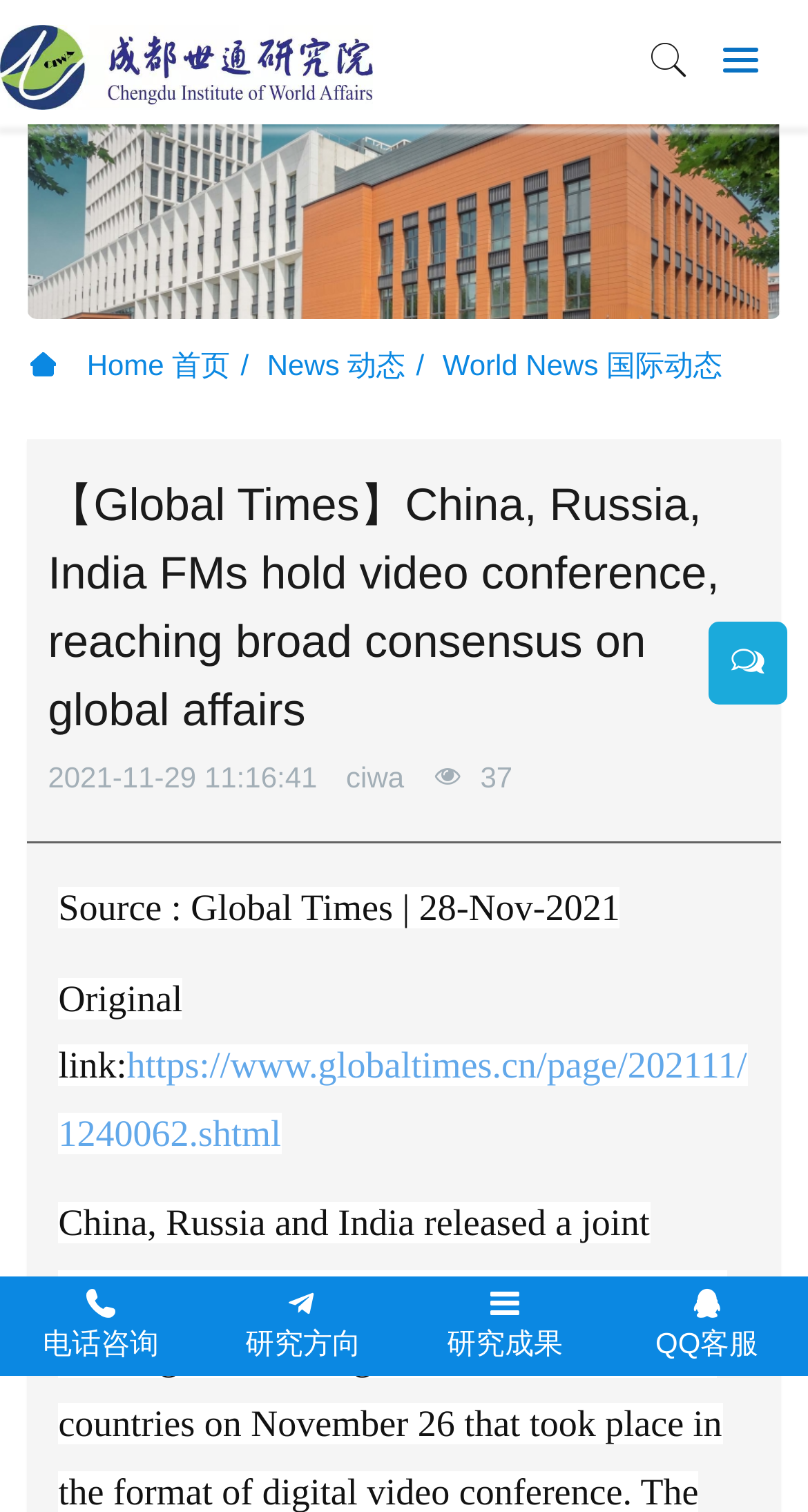Please identify the bounding box coordinates of the element I should click to complete this instruction: 'Click the Home link'. The coordinates should be given as four float numbers between 0 and 1, like this: [left, top, right, bottom].

[0.036, 0.23, 0.285, 0.252]